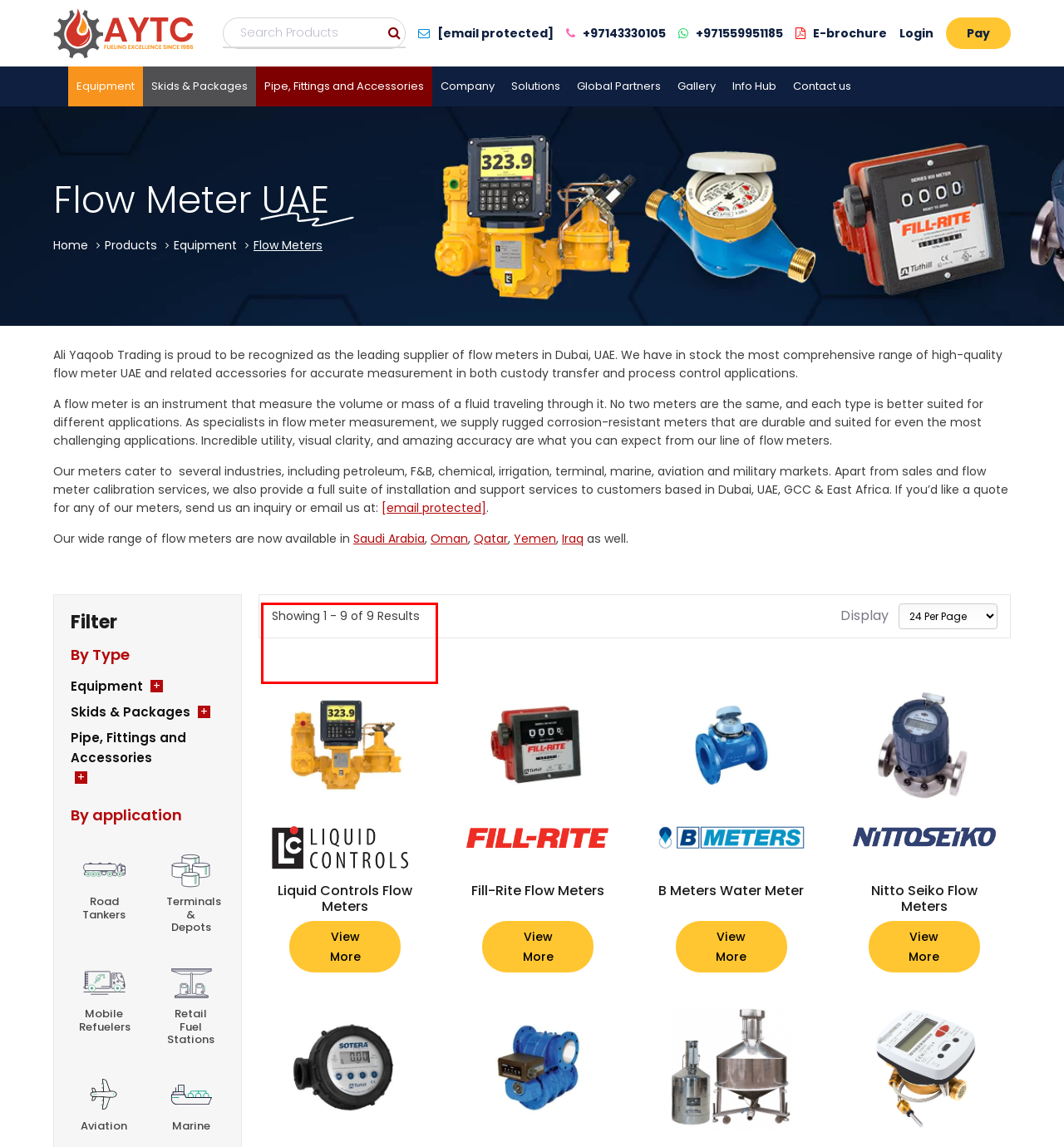Given a webpage screenshot with a red bounding box around a particular element, identify the best description of the new webpage that will appear after clicking on the element inside the red bounding box. Here are the candidates:
A. Terminal & Depot Equipment - Ali Yaqoob Trading Co. L.L.C
B. Access Equipment UAE - Ali Yaqoob Trading Co. L.L.C
C. ARO Diaphragm Pump
D. Fluid Handling Equipment Supplier UAE - Ali Yaqoob Trading Co. L.L.C
E. Pipe Fitting Suppliers UAE | Carbon Steel Pipe Fittings | Ali Yaqoob Trading
F. Desmi Pumps | Ali Yaqoob Trading UAE
G. Skids & Packages UAE - Ali Yaqoob Trading Co. L.L.C
H. Top Pump Supplier in UAE - Fuel, Chemical & Water Pumps

C